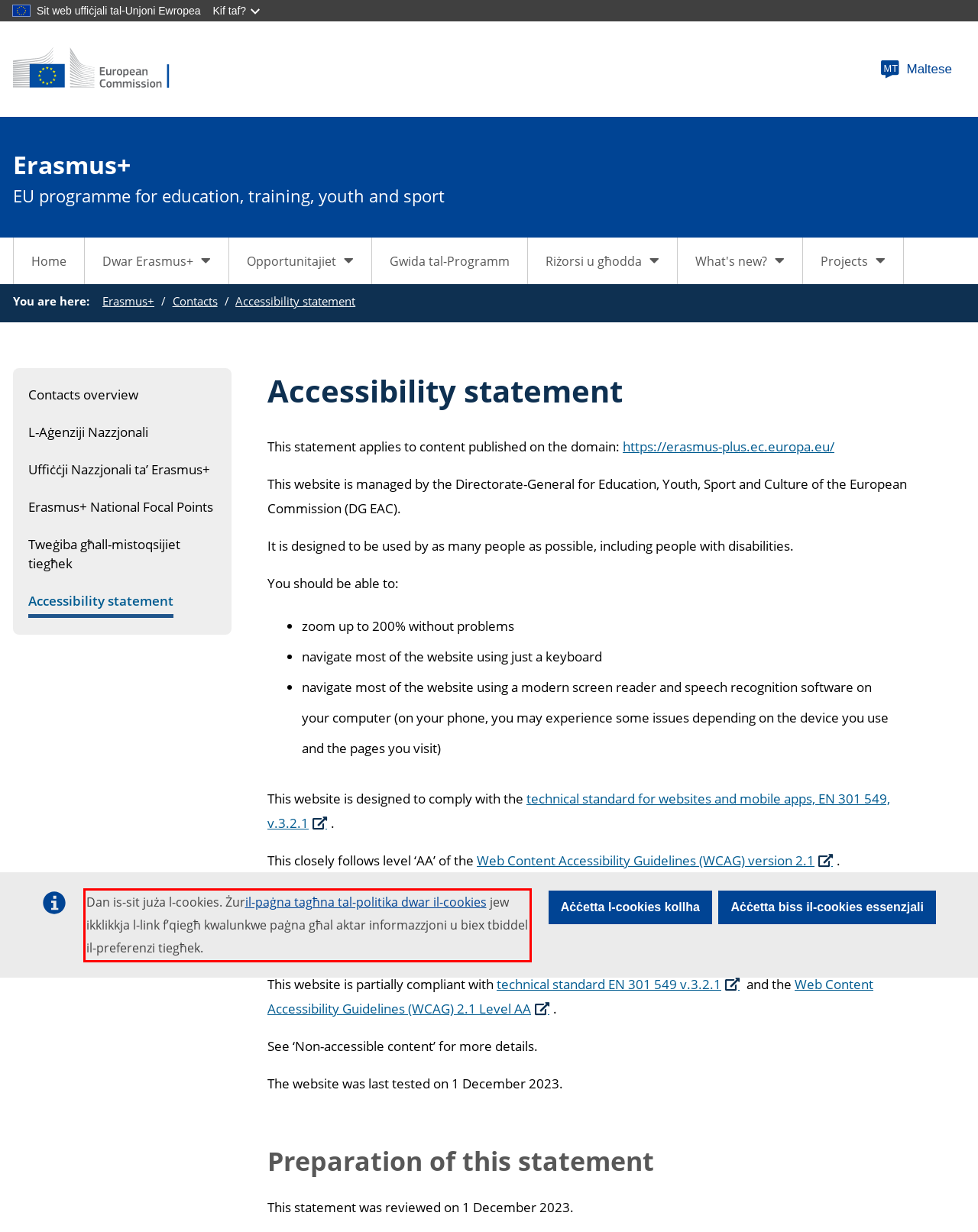You are given a screenshot of a webpage with a UI element highlighted by a red bounding box. Please perform OCR on the text content within this red bounding box.

Dan is-sit juża l-cookies. Żuril-paġna tagħna tal-politika dwar il-cookies jew ikklikkja l-link f’qiegħ kwalunkwe paġna għal aktar informazzjoni u biex tbiddel il-preferenzi tiegħek.